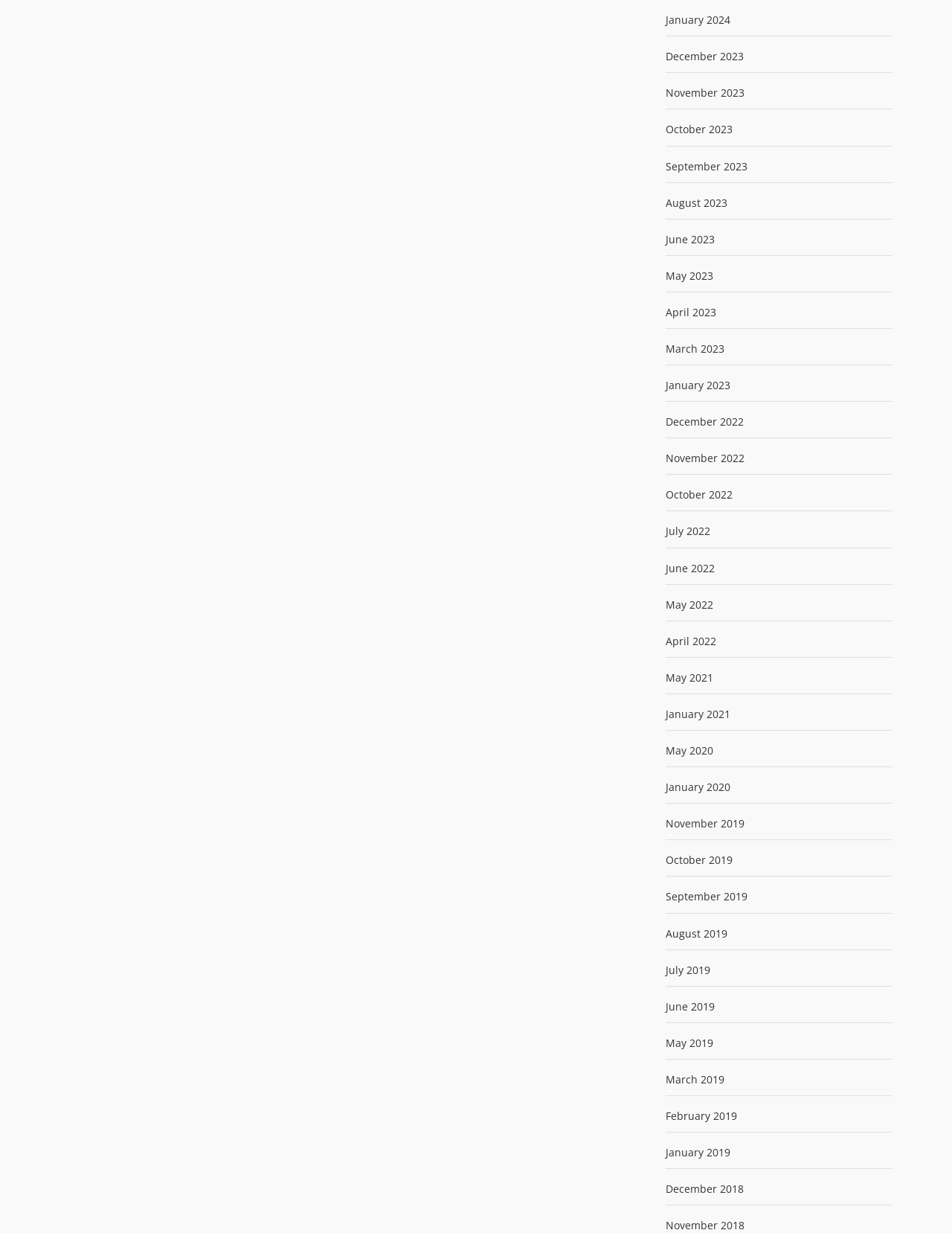What is the pattern of the links?
Look at the image and respond with a one-word or short phrase answer.

Monthly archives